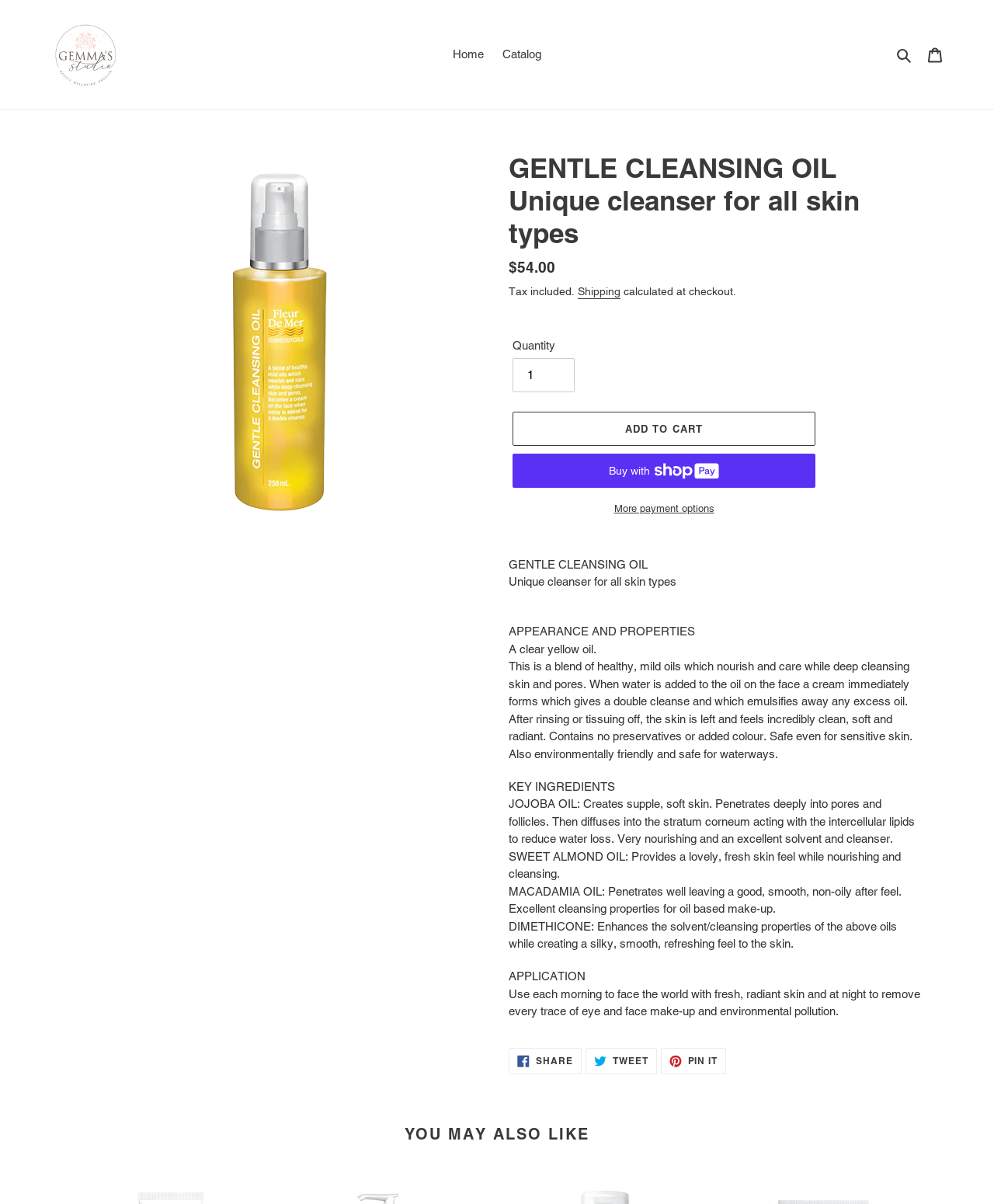Determine the bounding box coordinates of the clickable element necessary to fulfill the instruction: "Click the 'Cart' link". Provide the coordinates as four float numbers within the 0 to 1 range, i.e., [left, top, right, bottom].

[0.924, 0.031, 0.957, 0.059]